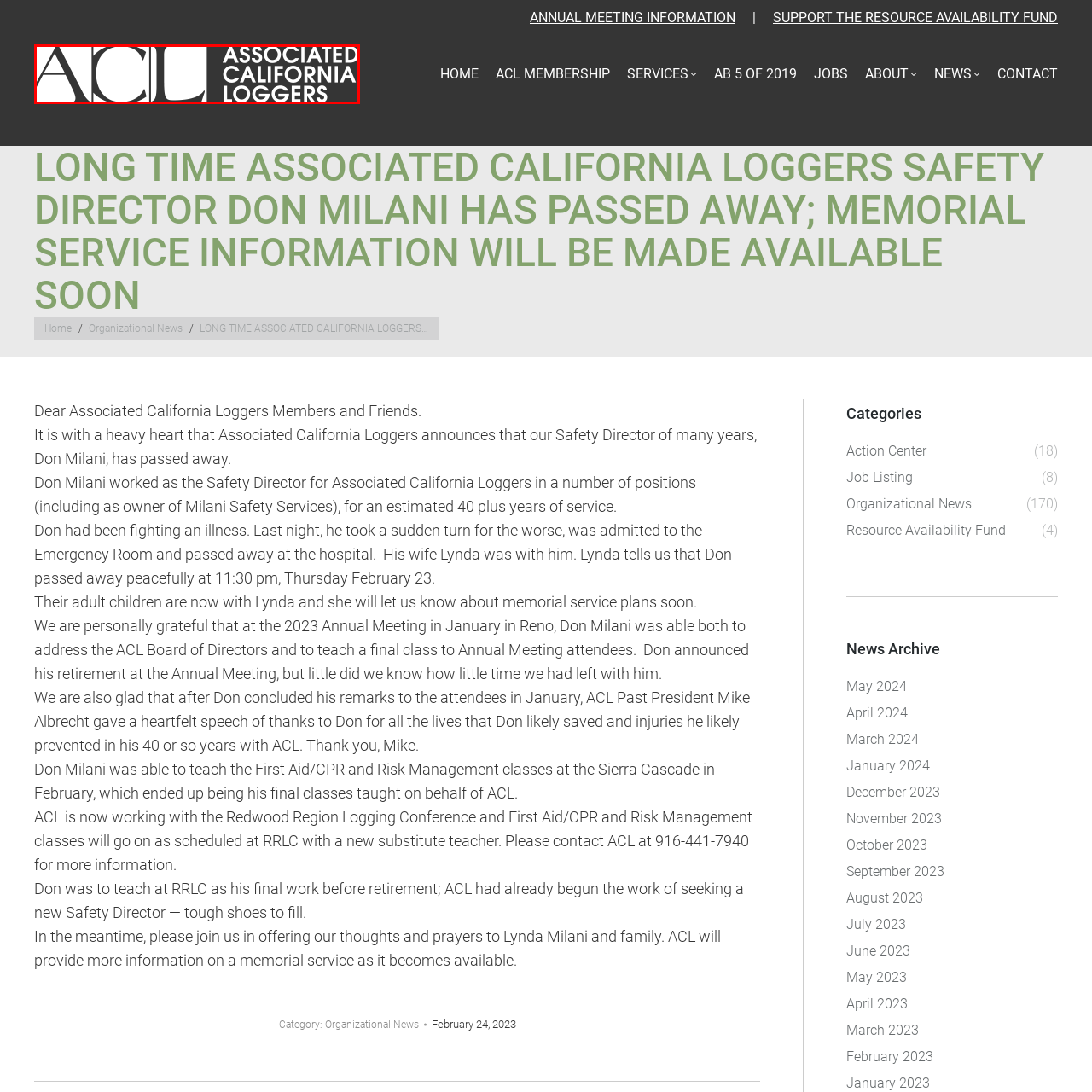Provide an in-depth description of the image within the red bounding box.

The image features the logo of the Associated California Loggers, prominently displaying the letters "ACL" in a stylized font, accompanied by the full name "ASSOCIATED CALIFORNIA LOGGERS" beneath it. The logo uses a monochromatic color scheme, with black elements contrasted against a light background, giving it a clean and professional appearance. This emblem represents the organization dedicated to supporting logging professionals in California and reflects their commitment to safety and resource availability within the industry. The visual identity encapsulates the essence of a community focused on advocacy, education, and service for loggers in the region.